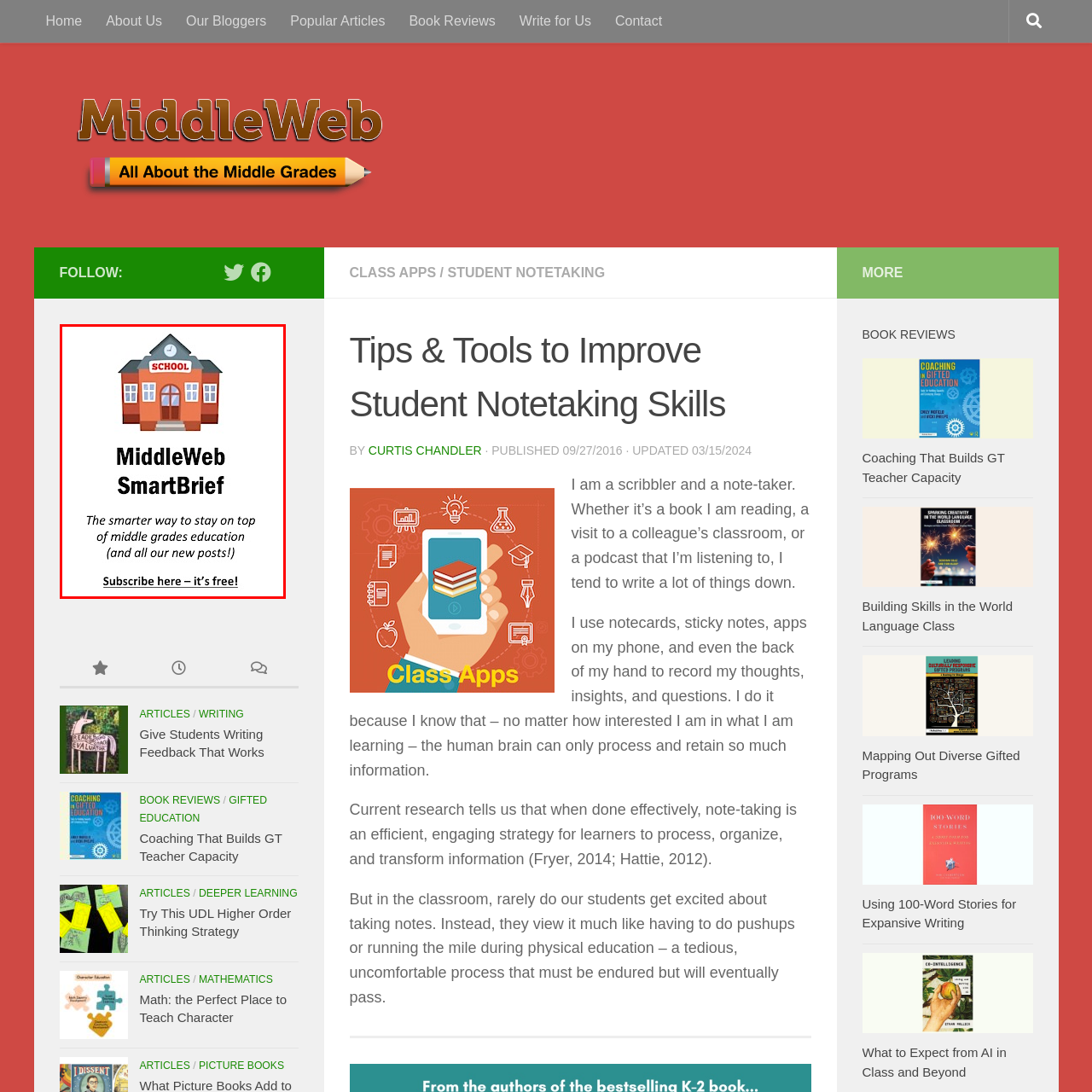Describe the scene captured within the highlighted red boundary in great detail.

The image features a colorful, illustrative graphic of a school building, symbolizing the focus on education. Below this graphic is the text "MiddleWeb SmartBrief," which promotes a resource aimed at educators looking to stay informed about middle grades education. The accompanying message encourages readers to subscribe, highlighting that it is free and provides updates on new posts and valuable educational insights. This image effectively encapsulates the essence of the educational platform, inviting educators to engage with its resources.